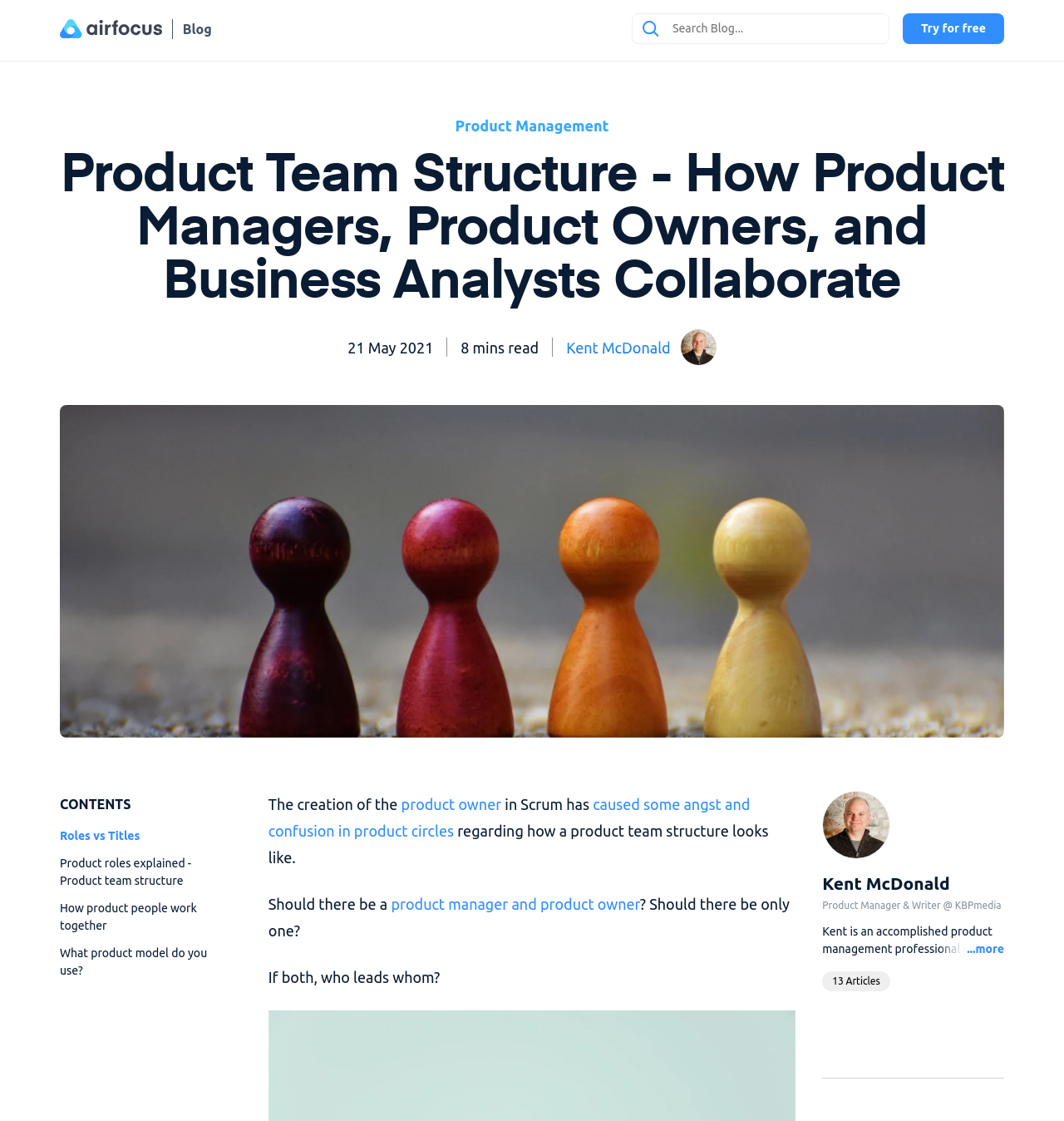Please answer the following question using a single word or phrase: 
What is the topic of the first link in the CONTENTS section?

Roles vs Titles